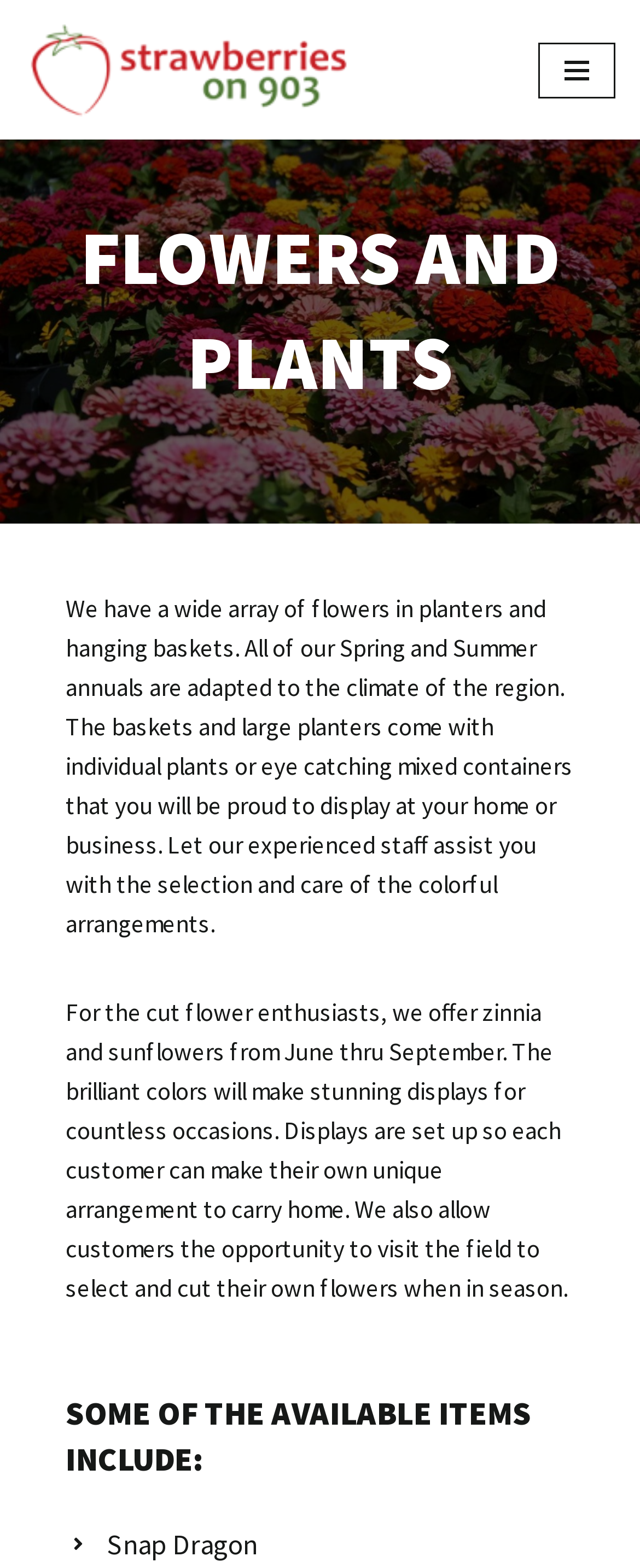Please find and give the text of the main heading on the webpage.

FLOWERS AND PLANTS